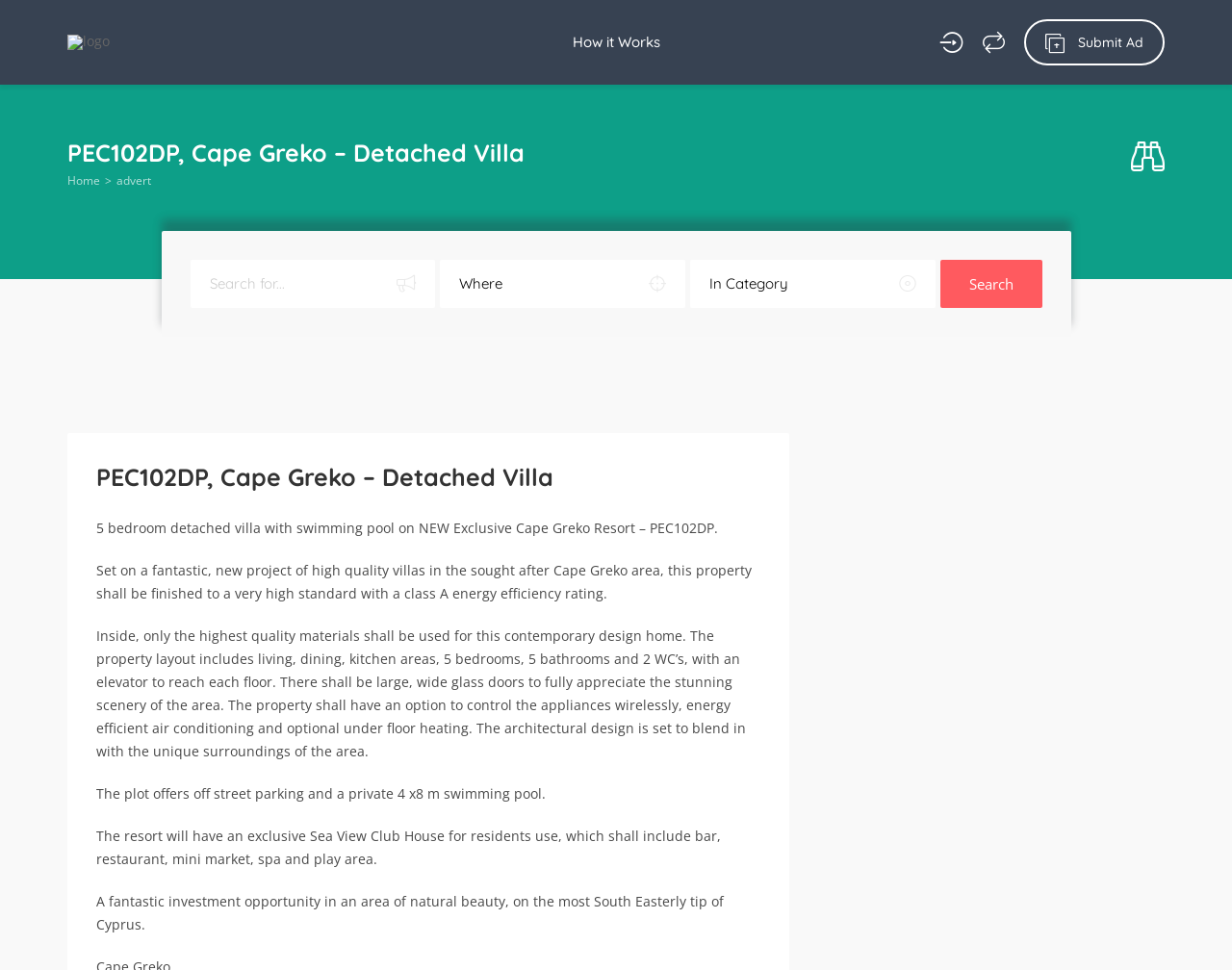How many bedrooms does the villa have?
Please give a detailed answer to the question using the information shown in the image.

The webpage description mentions '5 bedroom detached villa with swimming pool on NEW Exclusive Cape Greko Resort – PEC102DP.' which explicitly states that the villa has 5 bedrooms.